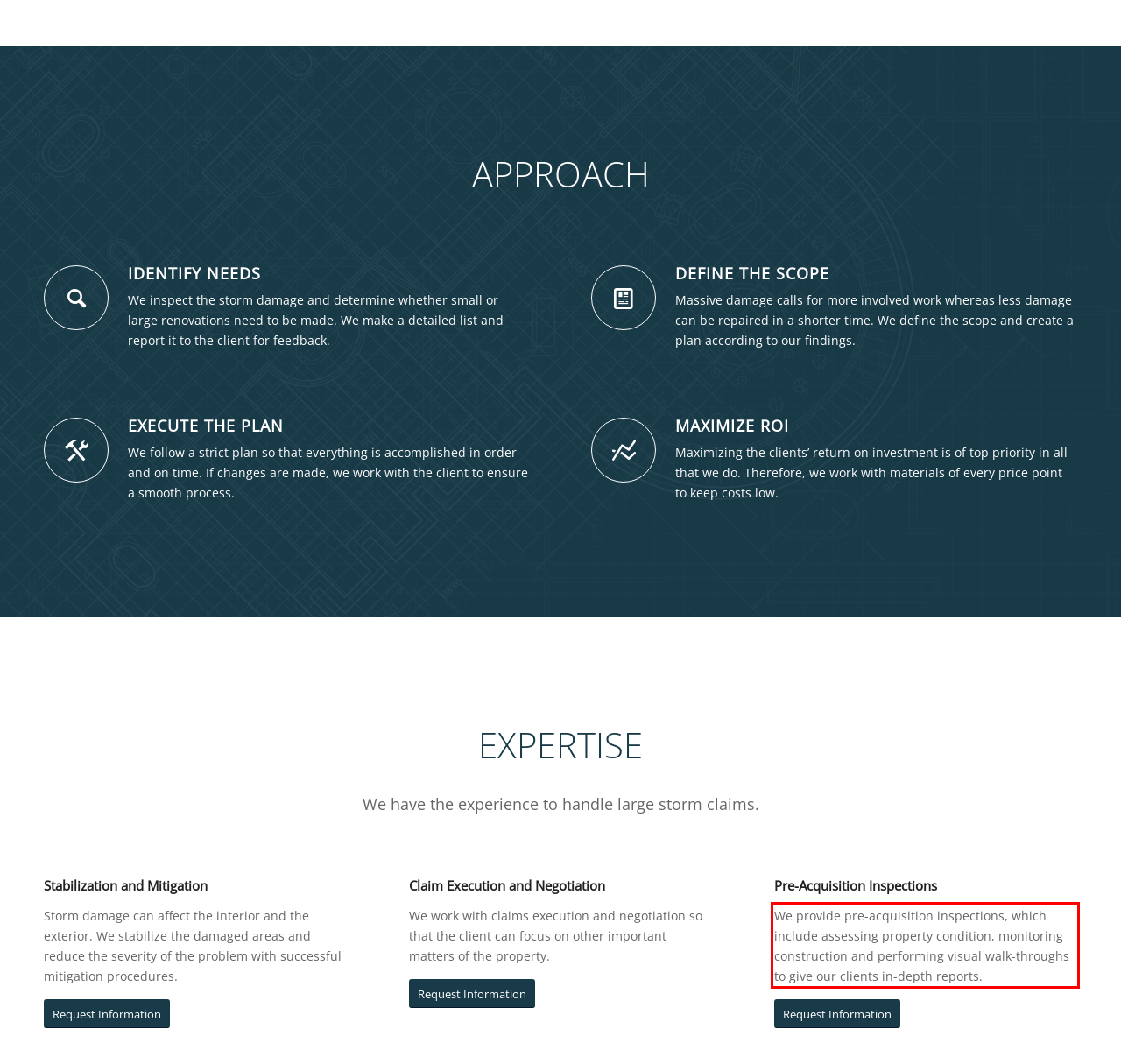Observe the screenshot of the webpage that includes a red rectangle bounding box. Conduct OCR on the content inside this red bounding box and generate the text.

We provide pre-acquisition inspections, which include assessing property condition, monitoring construction and performing visual walk-throughs to give our clients in-depth reports.